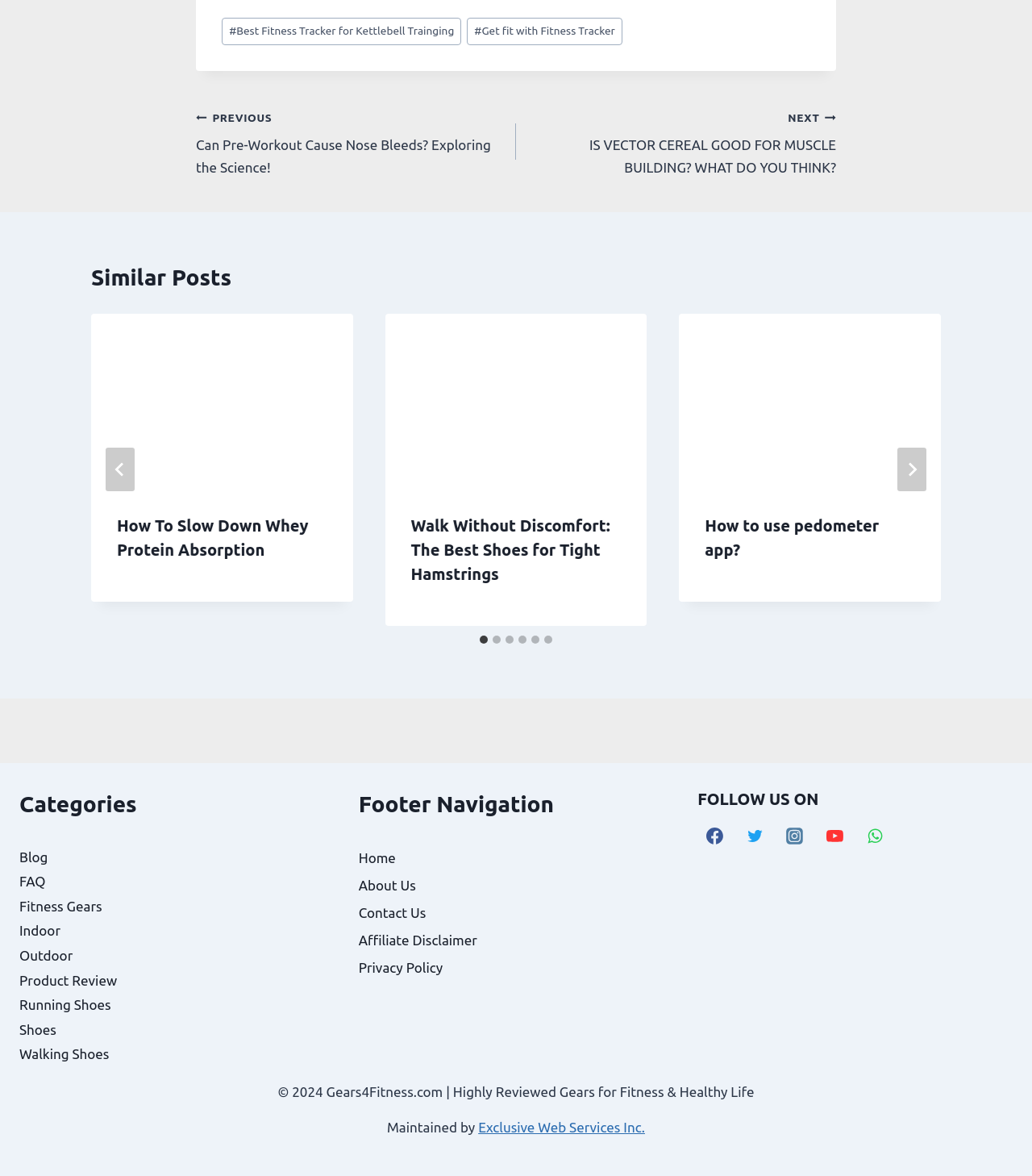Determine the bounding box for the UI element as described: "Contact Us". The coordinates should be represented as four float numbers between 0 and 1, formatted as [left, top, right, bottom].

[0.347, 0.765, 0.653, 0.788]